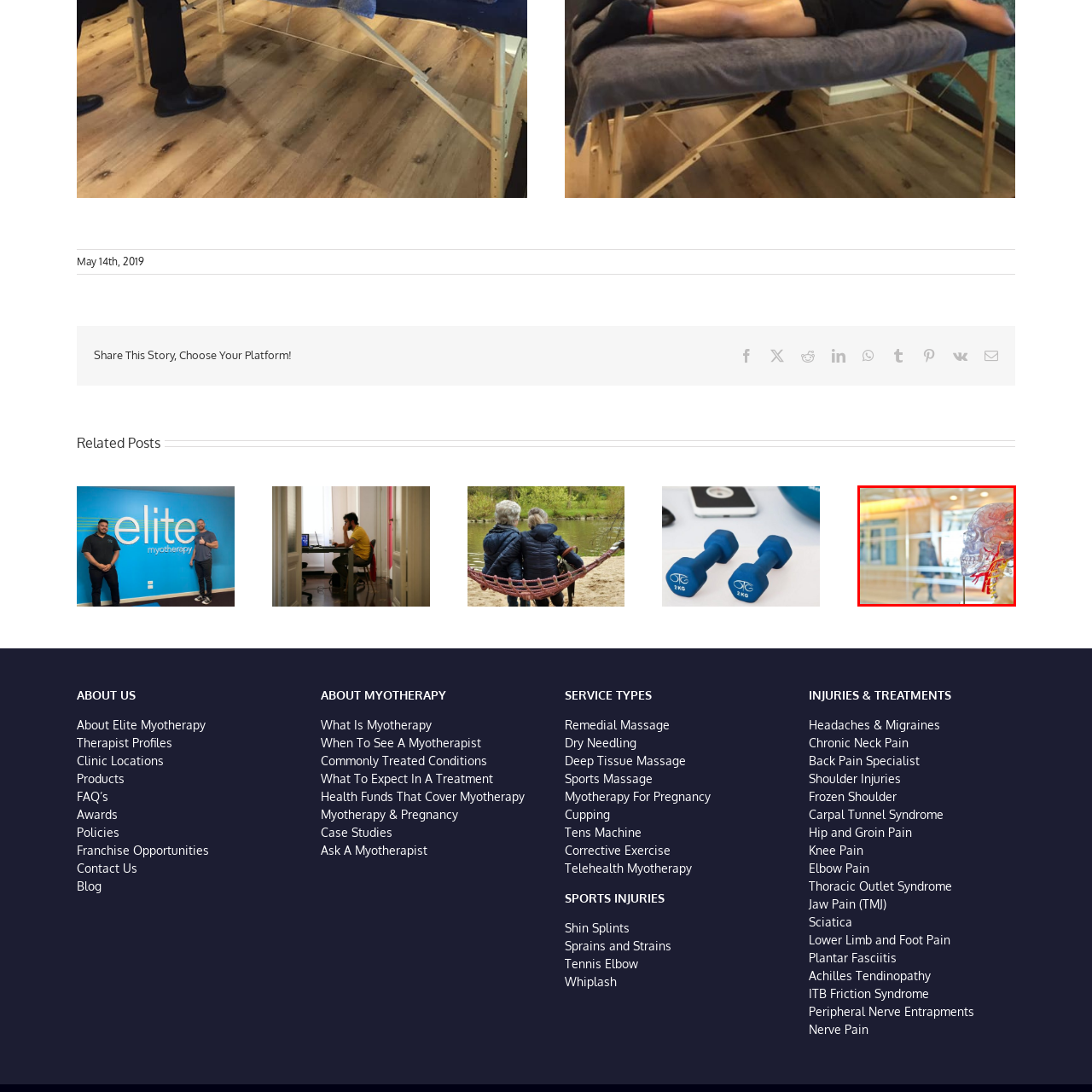Please examine the image highlighted by the red rectangle and provide a comprehensive answer to the following question based on the visual information present:
What type of setting is depicted in the background?

The background of the image hints at a busy environment, likely a therapy clinic or a healthcare facility, which is inferred from the presence of a person walking in the background, suggesting a dynamic atmosphere where healthcare professionals and patients interact.